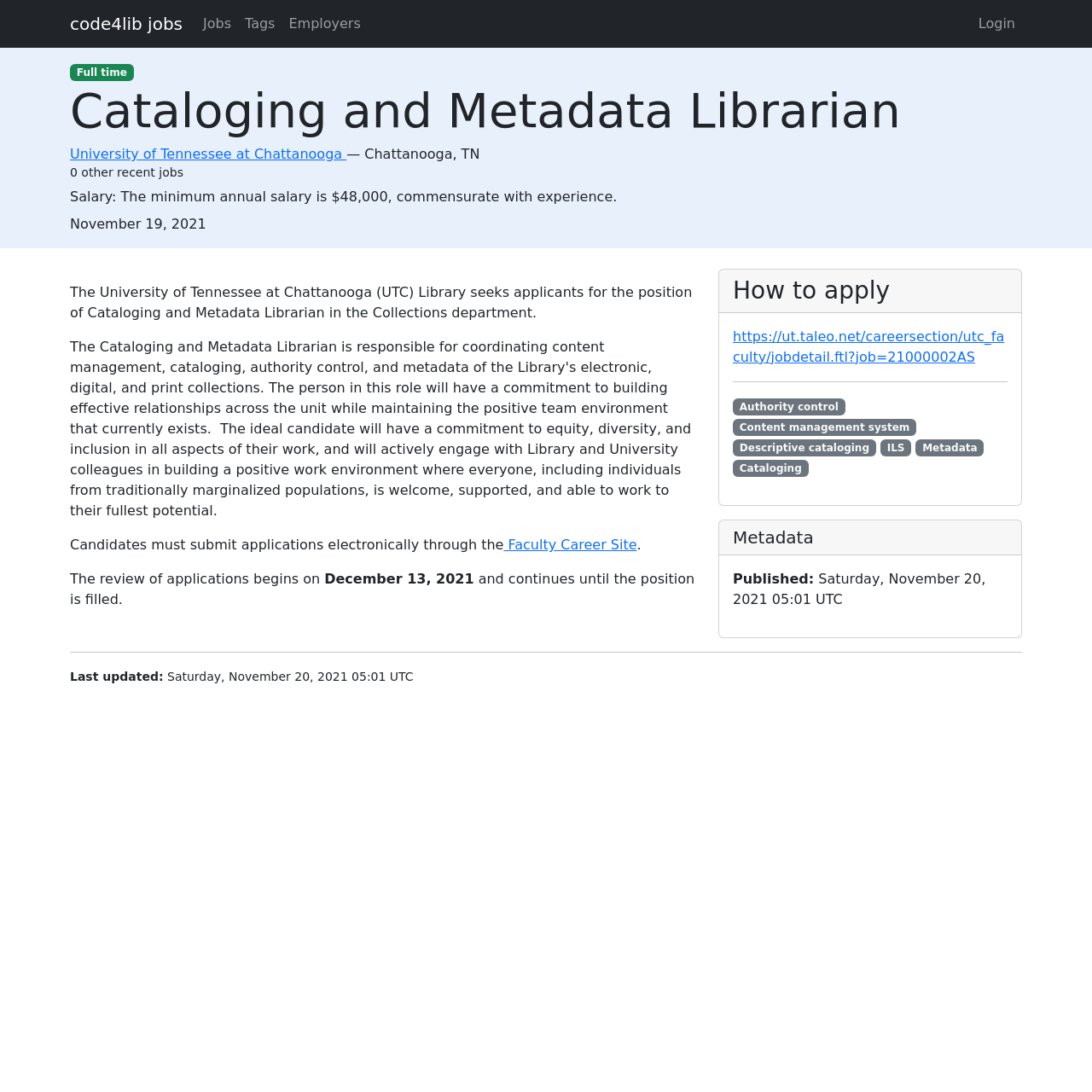Locate the bounding box of the UI element described by: "Authority control" in the given webpage screenshot.

[0.671, 0.365, 0.774, 0.38]